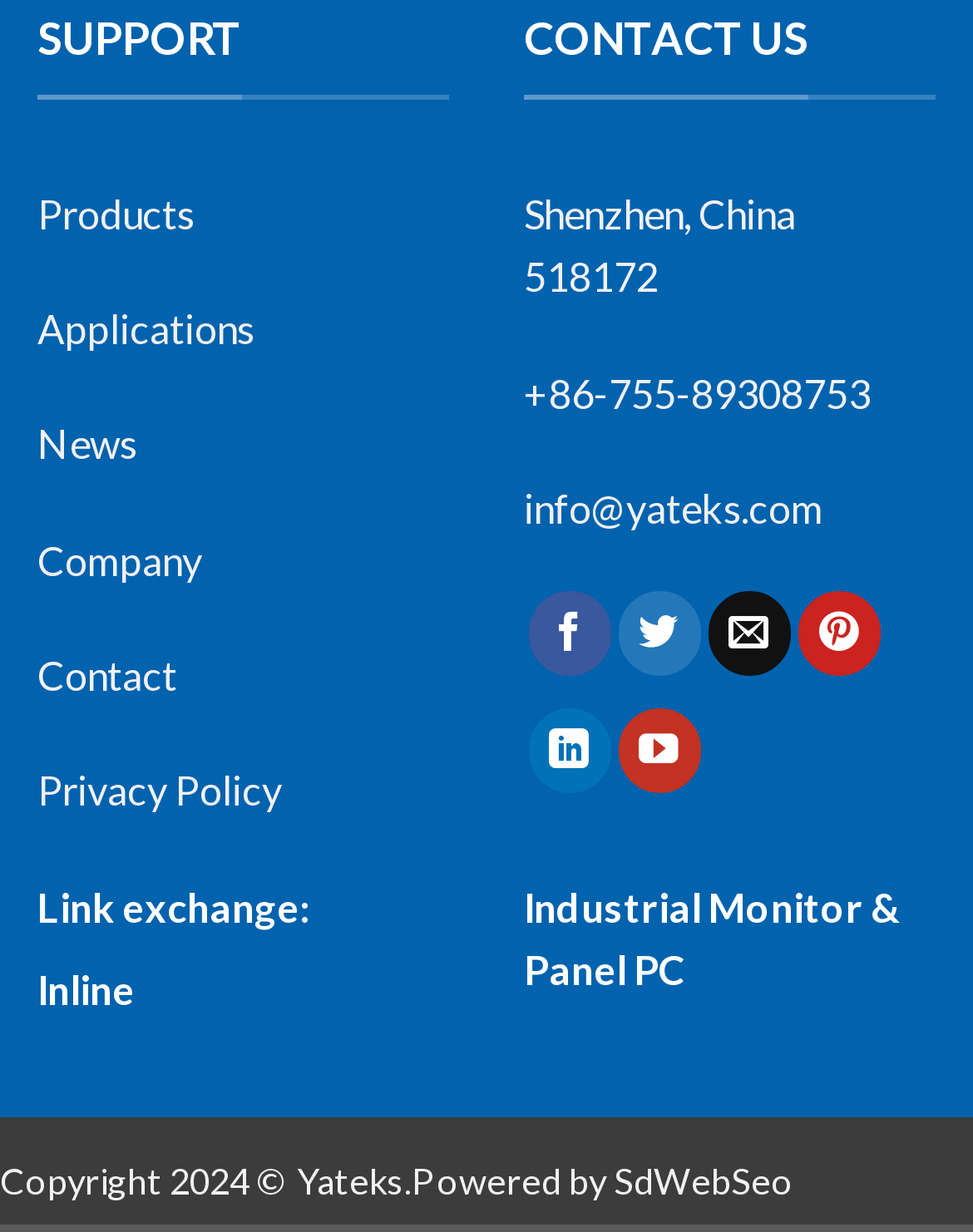Identify the bounding box for the UI element that is described as follows: "Applications".

[0.038, 0.247, 0.262, 0.285]